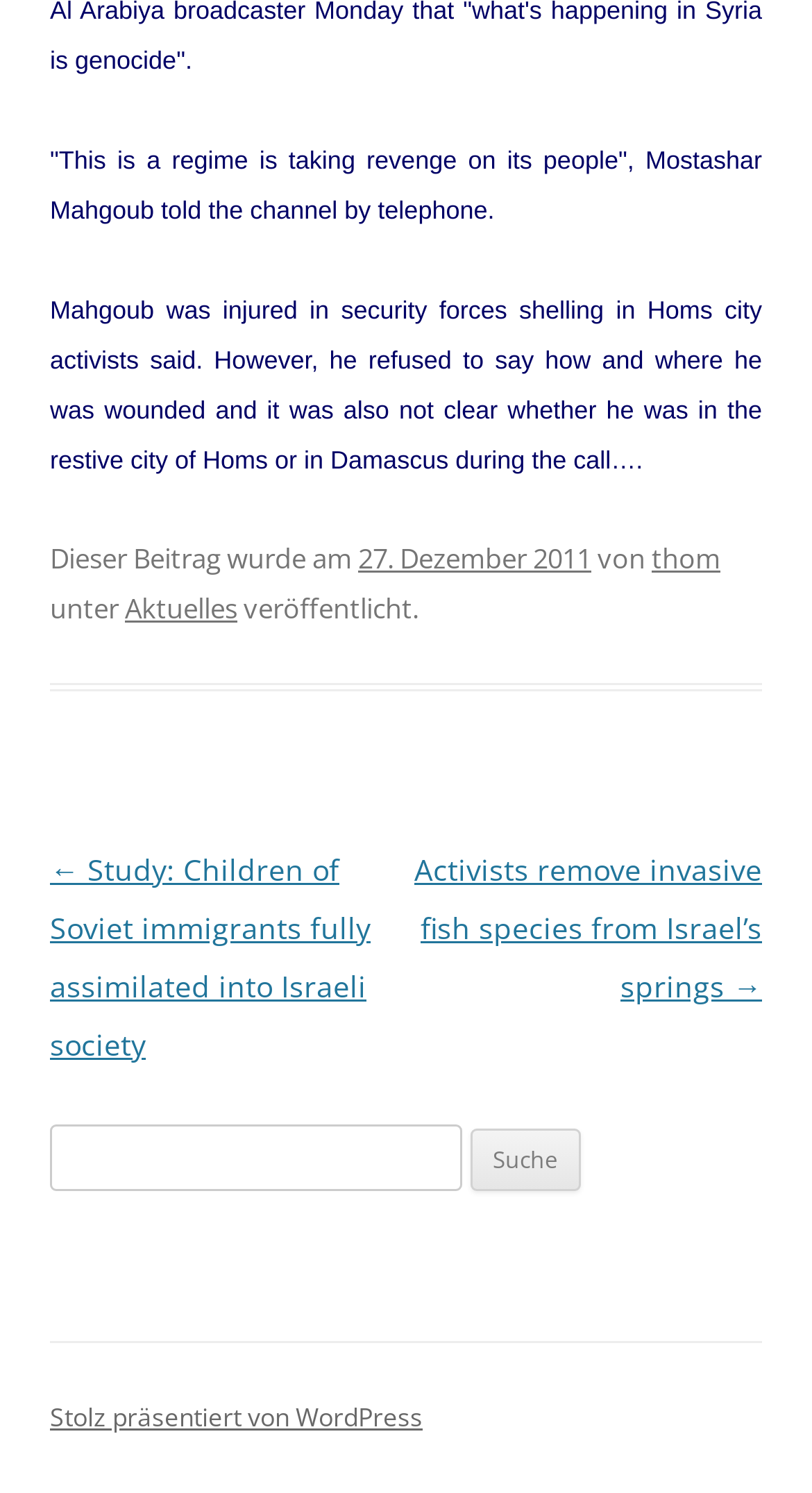Please identify the bounding box coordinates of the element that needs to be clicked to execute the following command: "Visit the homepage of thom". Provide the bounding box using four float numbers between 0 and 1, formatted as [left, top, right, bottom].

[0.803, 0.361, 0.887, 0.386]